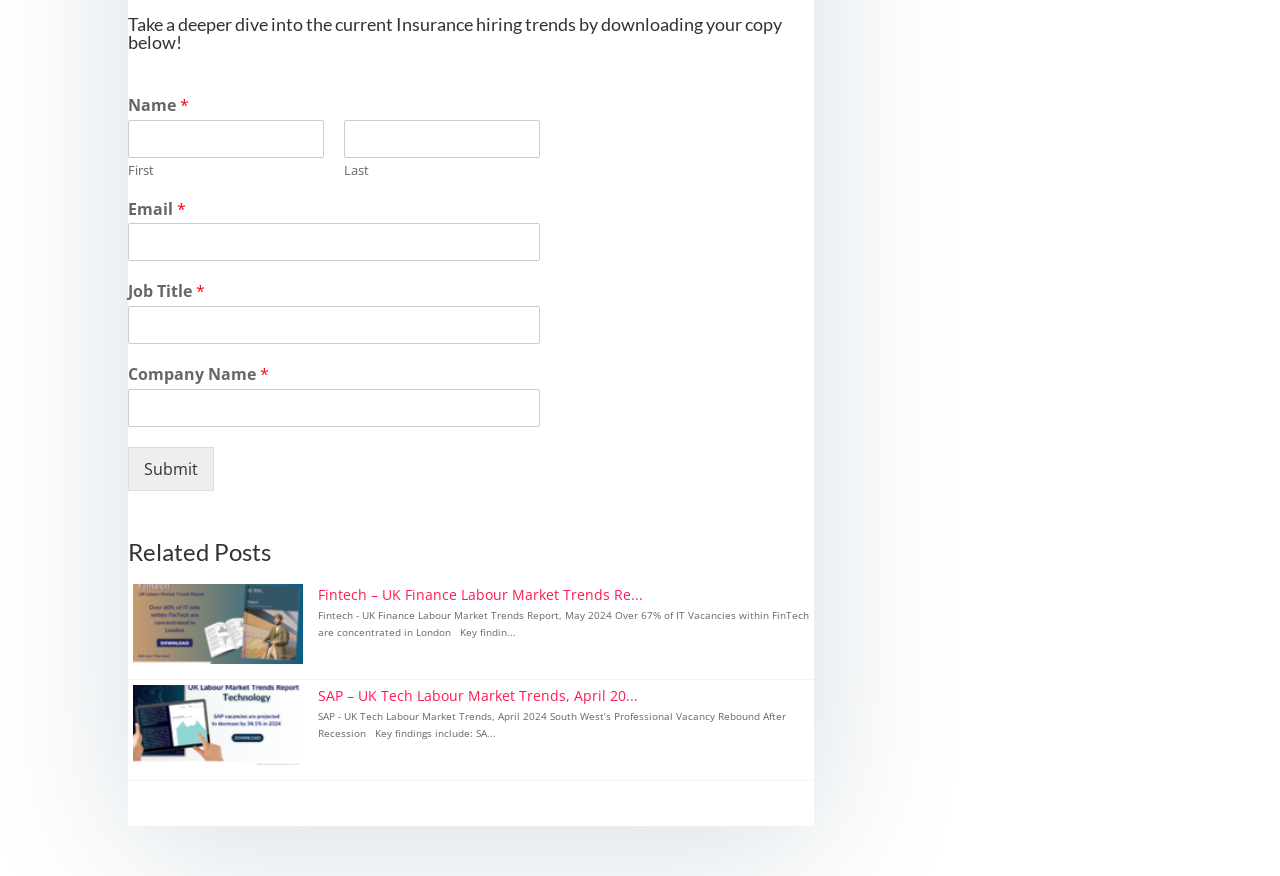Determine the bounding box coordinates of the element's region needed to click to follow the instruction: "Read the related post about Fintech". Provide these coordinates as four float numbers between 0 and 1, formatted as [left, top, right, bottom].

[0.248, 0.667, 0.632, 0.692]